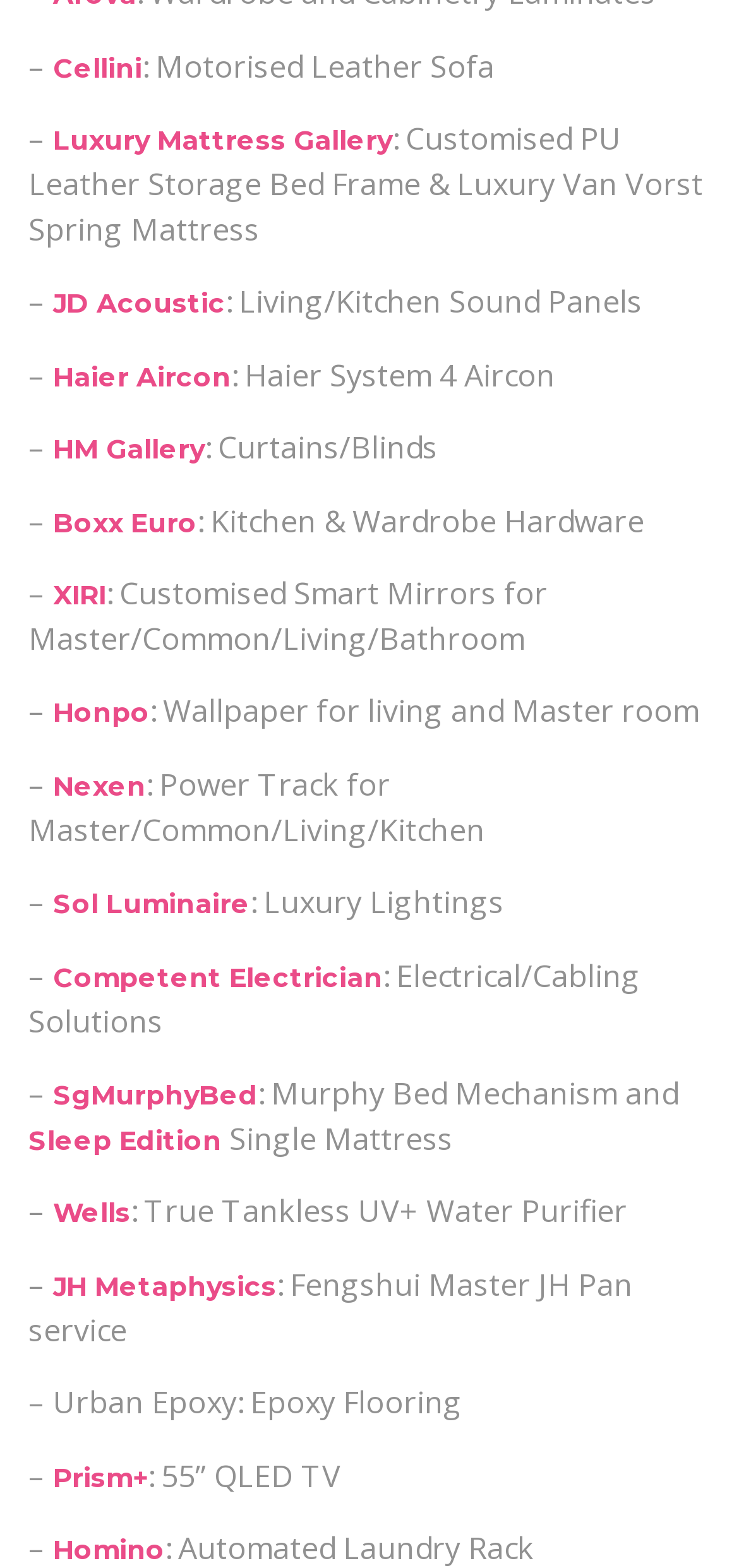Answer this question in one word or a short phrase: How many links are there on this webpage?

19